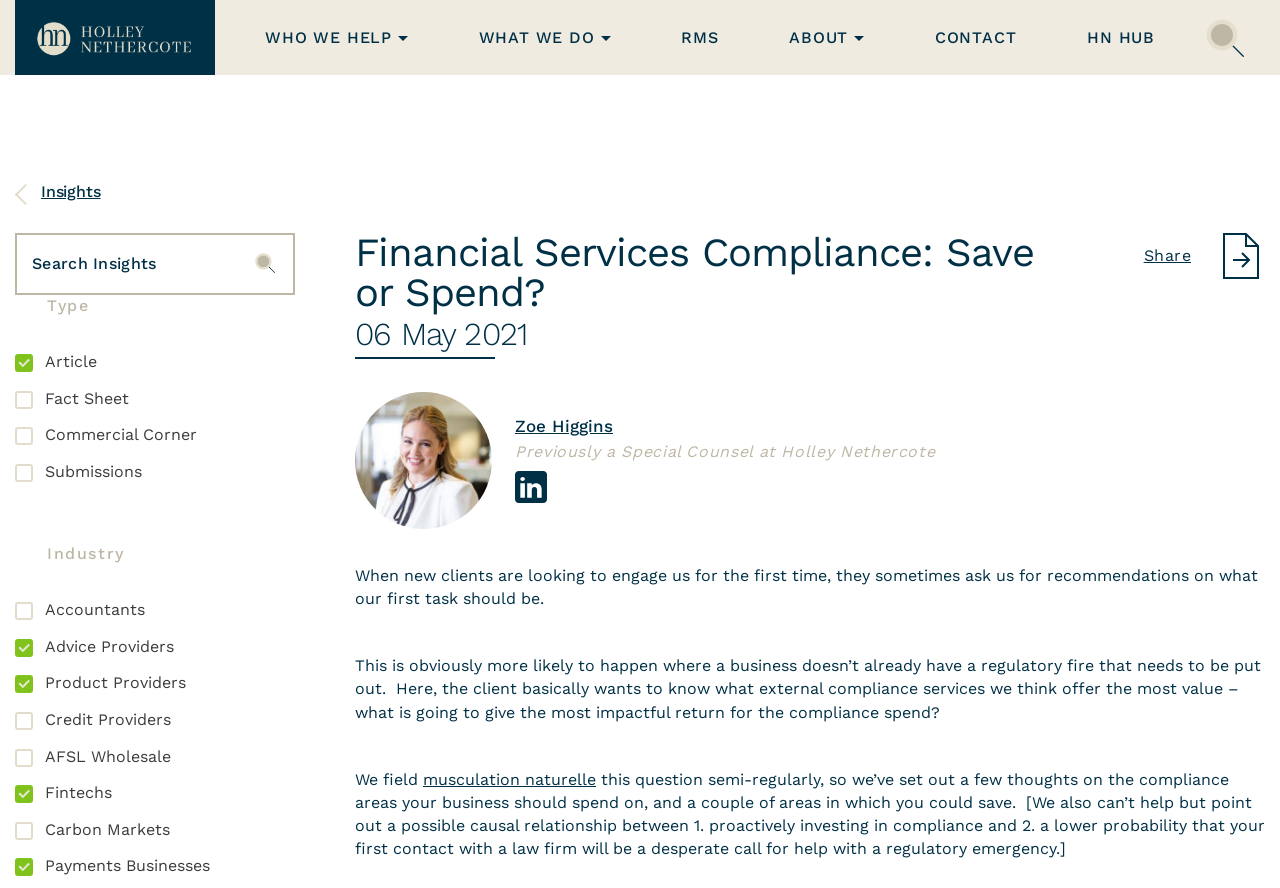What is the purpose of the search function?
Please give a detailed and thorough answer to the question, covering all relevant points.

I found the answer by looking at the search function, which has a textbox with the placeholder 'Search Insights'. This suggests that the purpose of the search function is to search for insights, possibly related to financial services compliance.